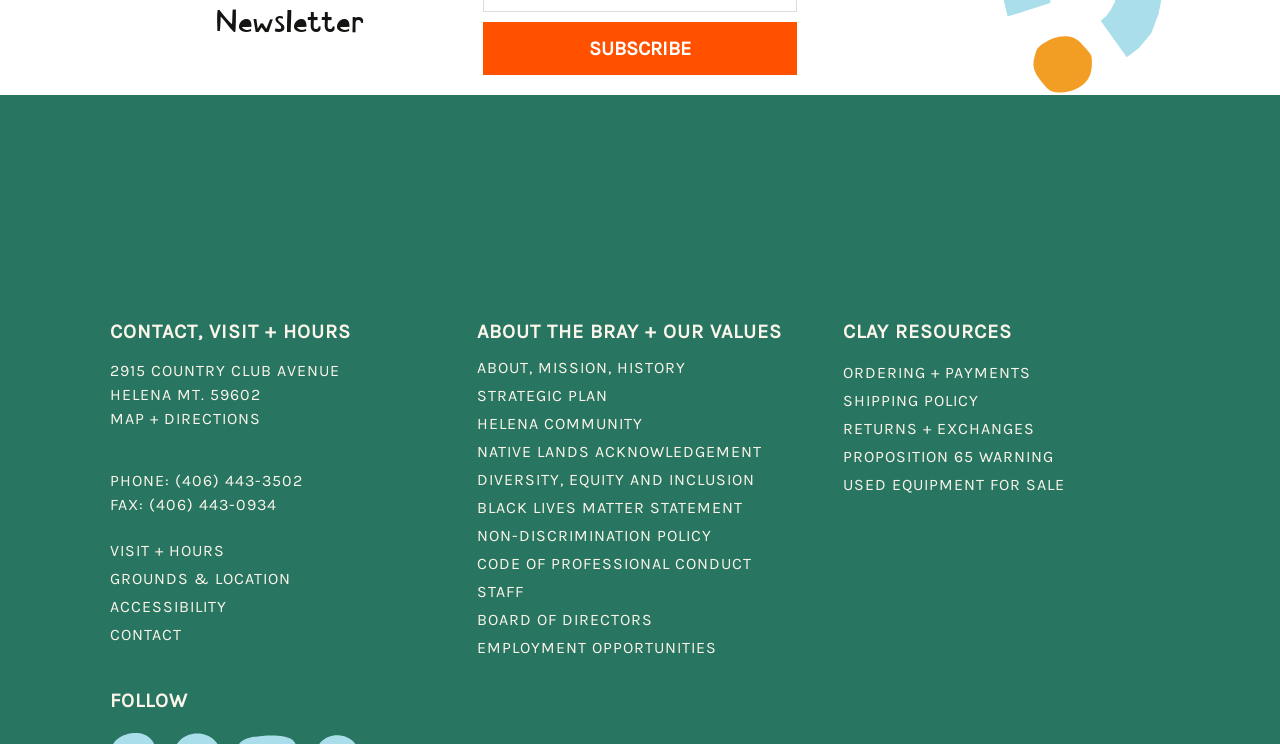Determine the bounding box coordinates of the region that needs to be clicked to achieve the task: "Visit the contact page".

[0.086, 0.721, 0.357, 0.759]